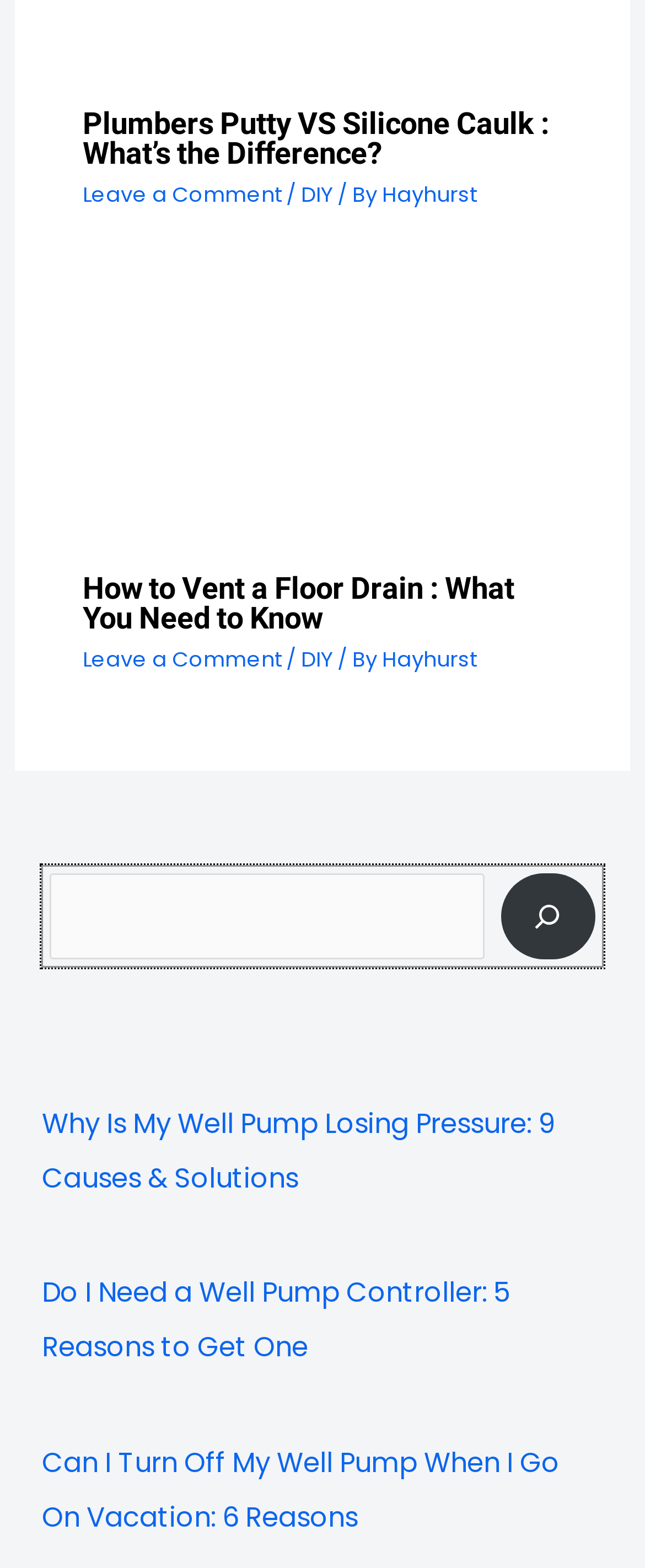What is the category of the first article?
Using the visual information, respond with a single word or phrase.

DIY